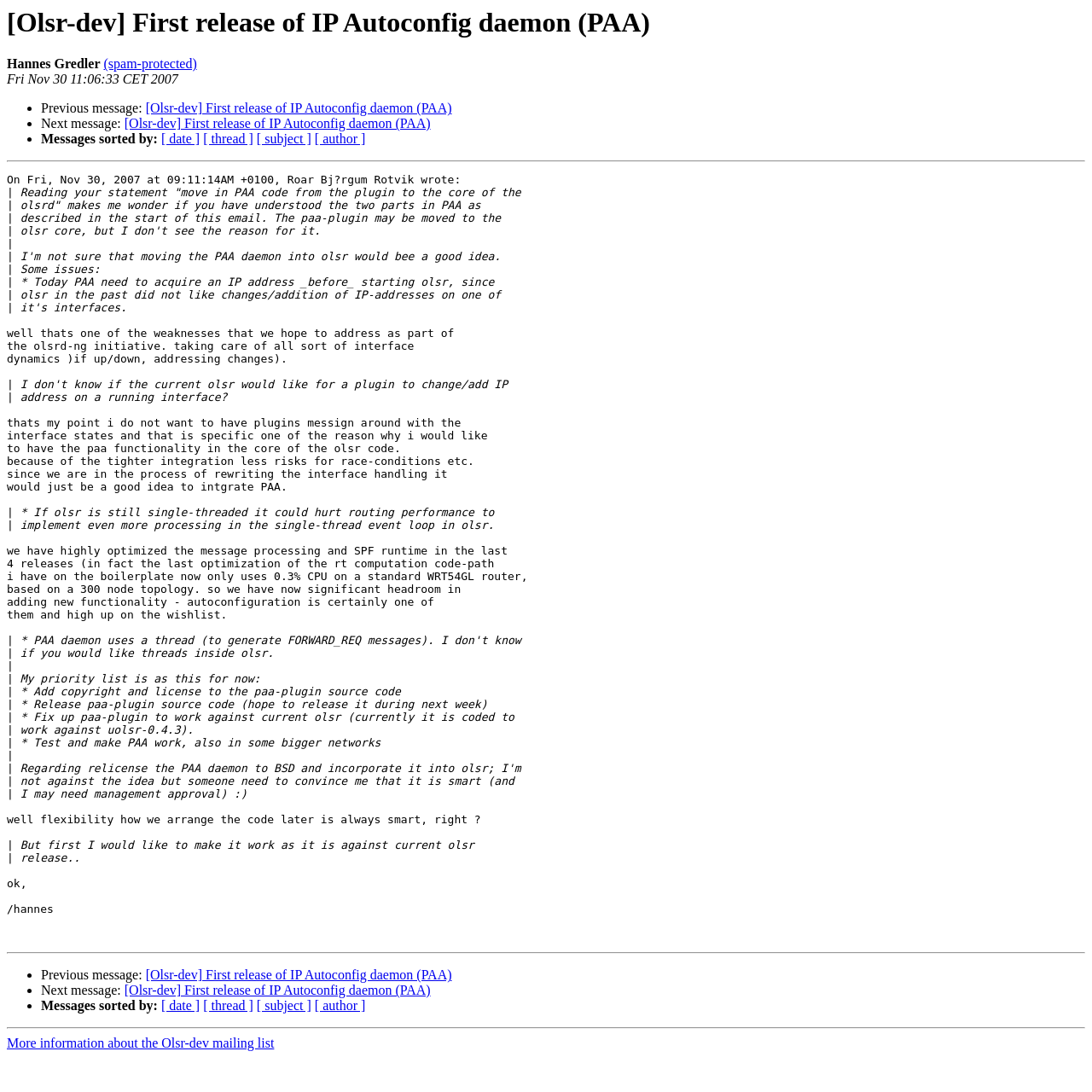Highlight the bounding box coordinates of the element you need to click to perform the following instruction: "Reply to the email."

[0.006, 0.159, 0.422, 0.182]